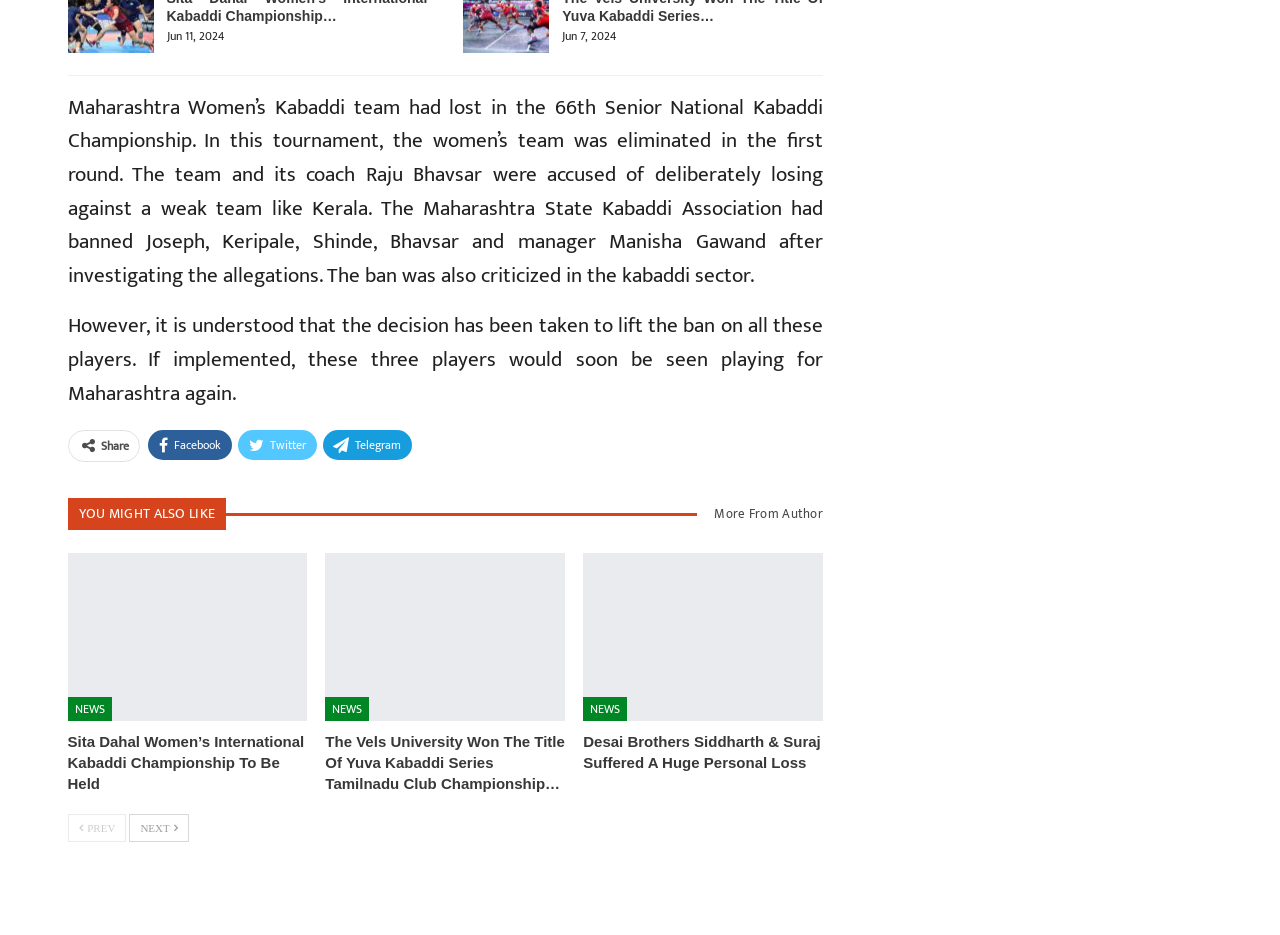Identify the bounding box coordinates for the UI element described by the following text: "More from author". Provide the coordinates as four float numbers between 0 and 1, in the format [left, top, right, bottom].

[0.545, 0.533, 0.643, 0.567]